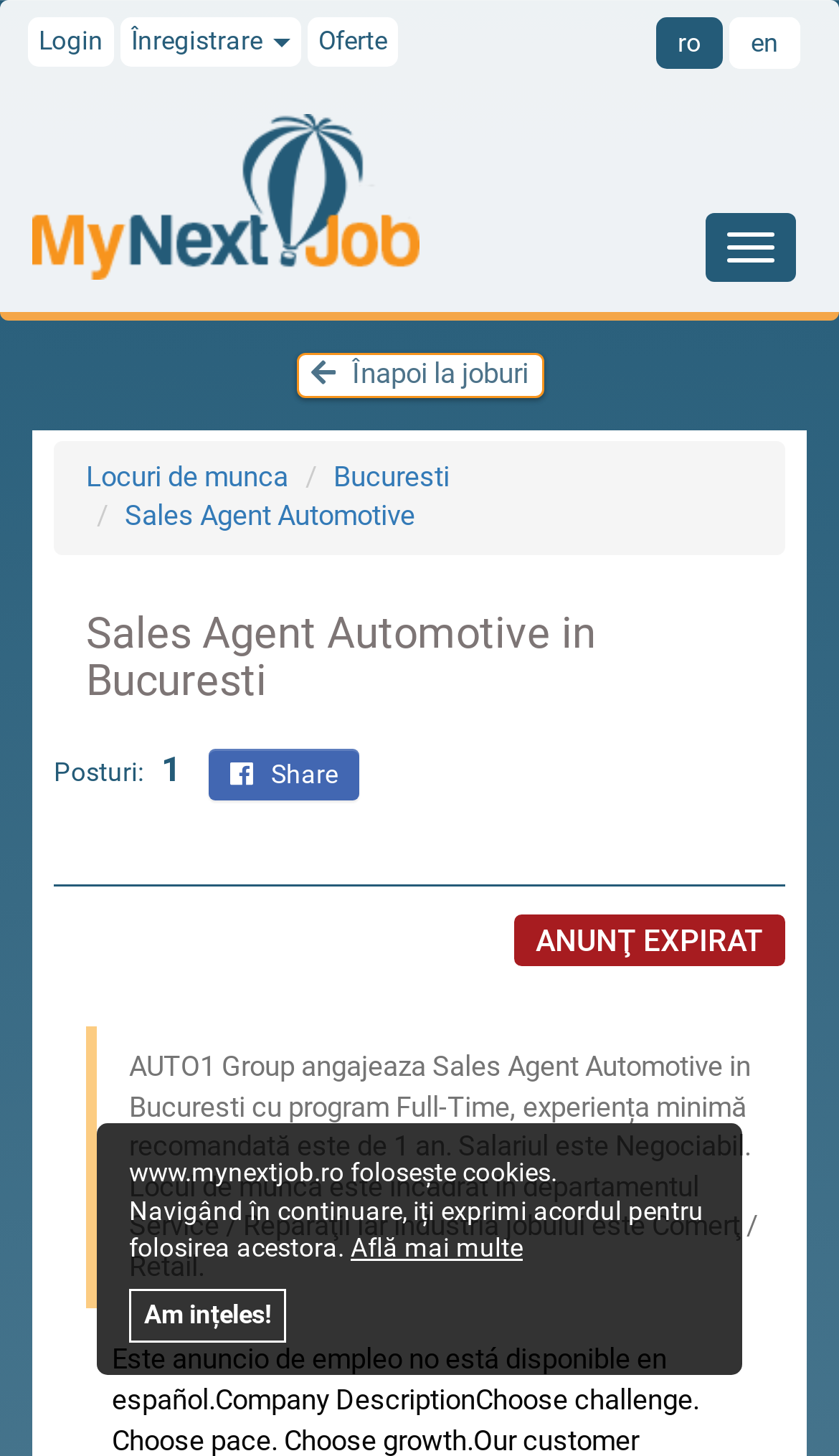Could you find the bounding box coordinates of the clickable area to complete this instruction: "Toggle navigation"?

[0.841, 0.146, 0.949, 0.194]